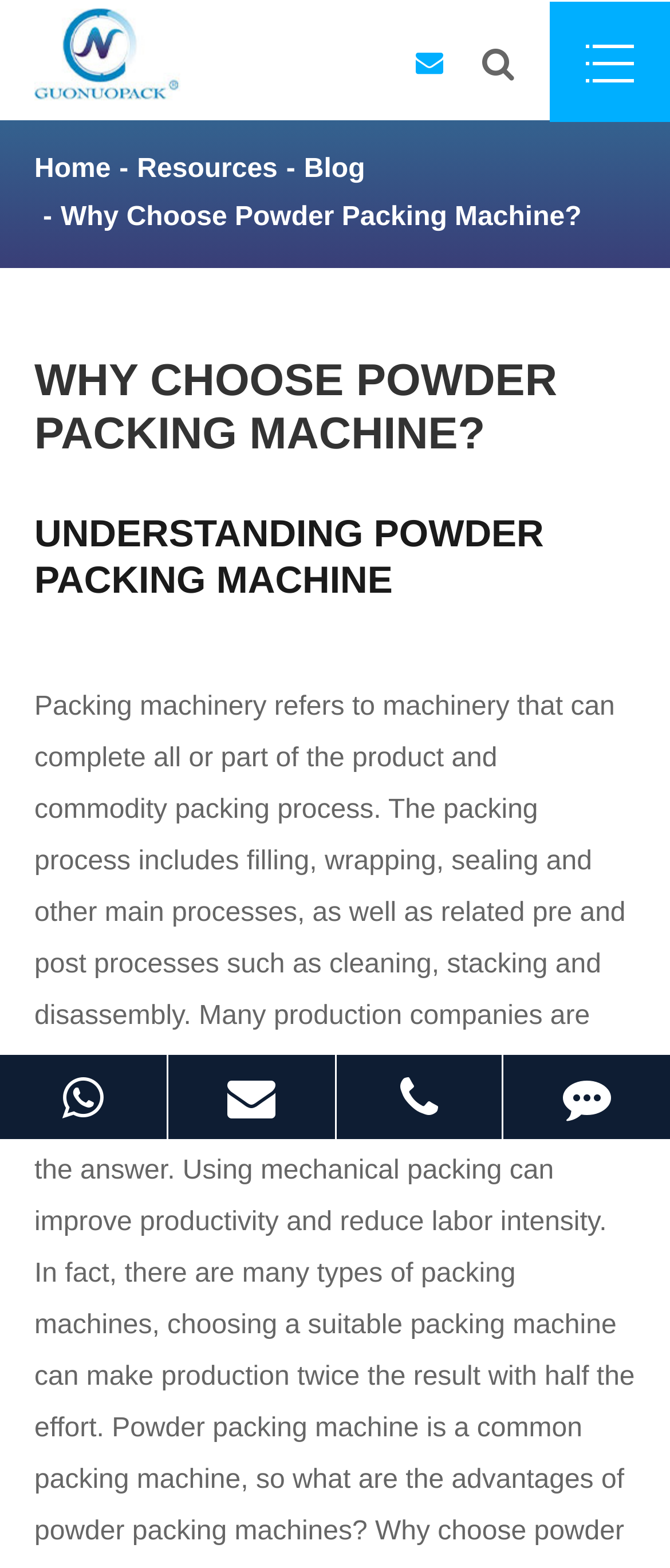Please find the bounding box coordinates of the element's region to be clicked to carry out this instruction: "contact via whatsapp".

[0.0, 0.673, 0.249, 0.726]